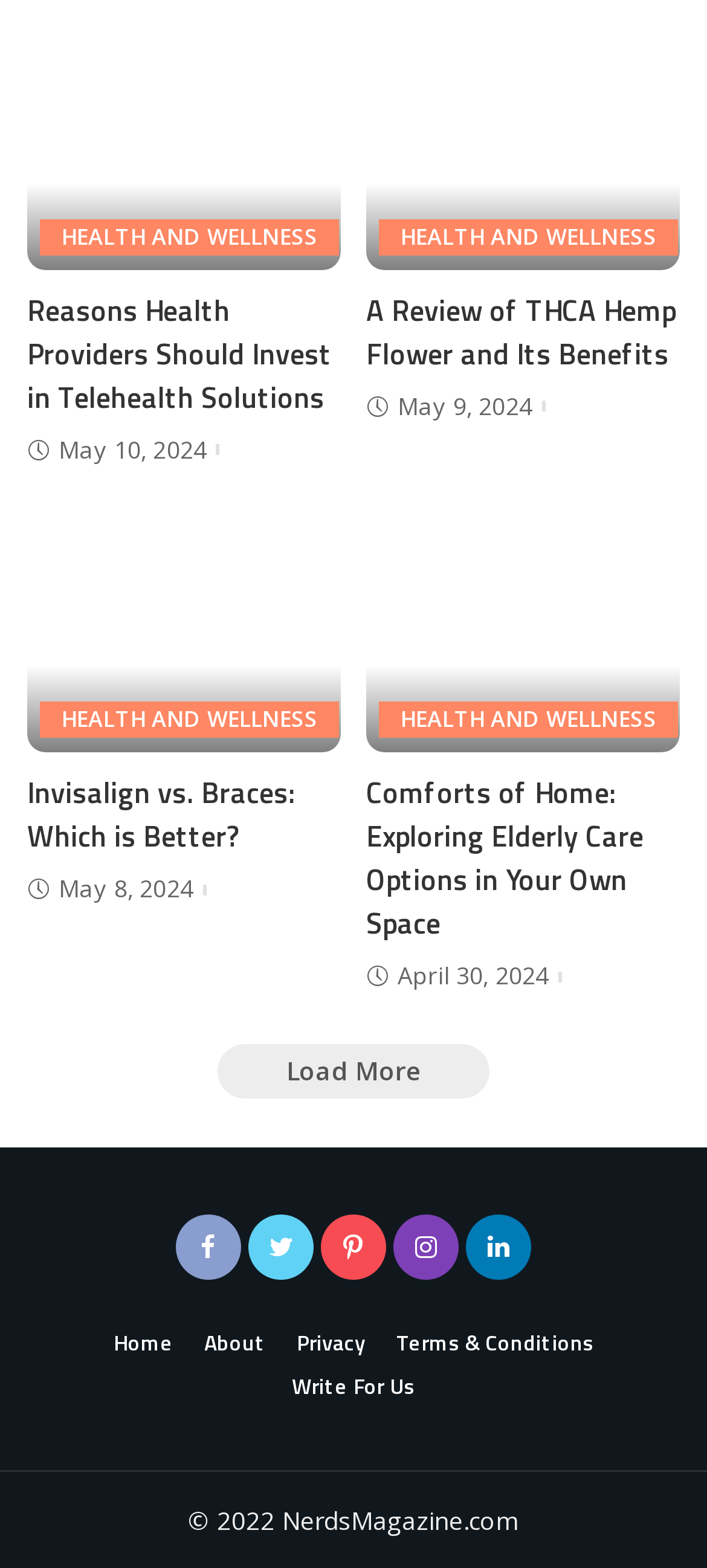What is the date of the second article?
Please give a detailed and elaborate answer to the question based on the image.

The second article has an abbreviation element with the text '2024-05-09T08:53:02-05:00', which corresponds to the date 'May 9, 2024'.